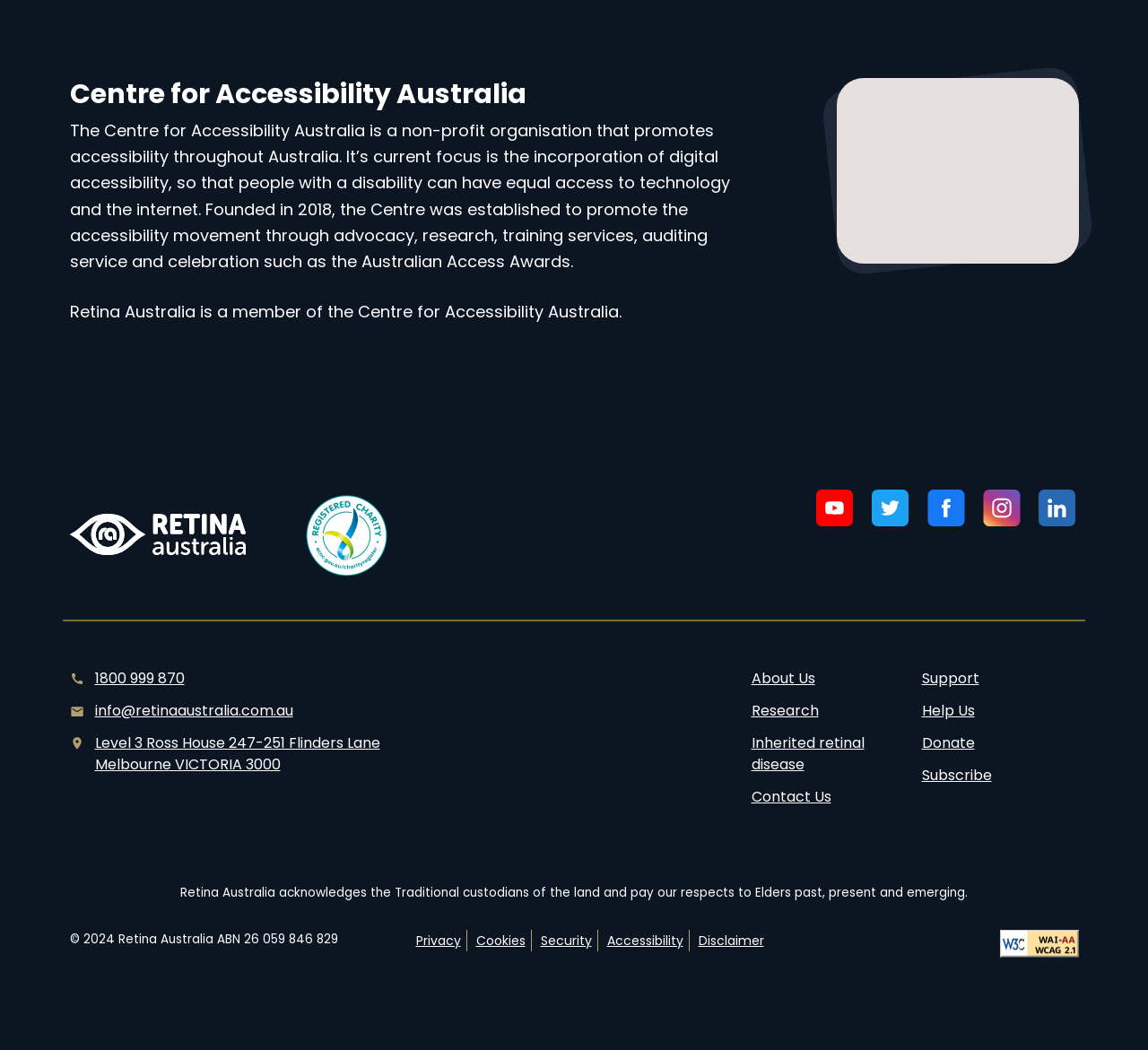Please locate the bounding box coordinates of the element that needs to be clicked to achieve the following instruction: "Contact Retina Australia". The coordinates should be four float numbers between 0 and 1, i.e., [left, top, right, bottom].

[0.082, 0.636, 0.643, 0.656]